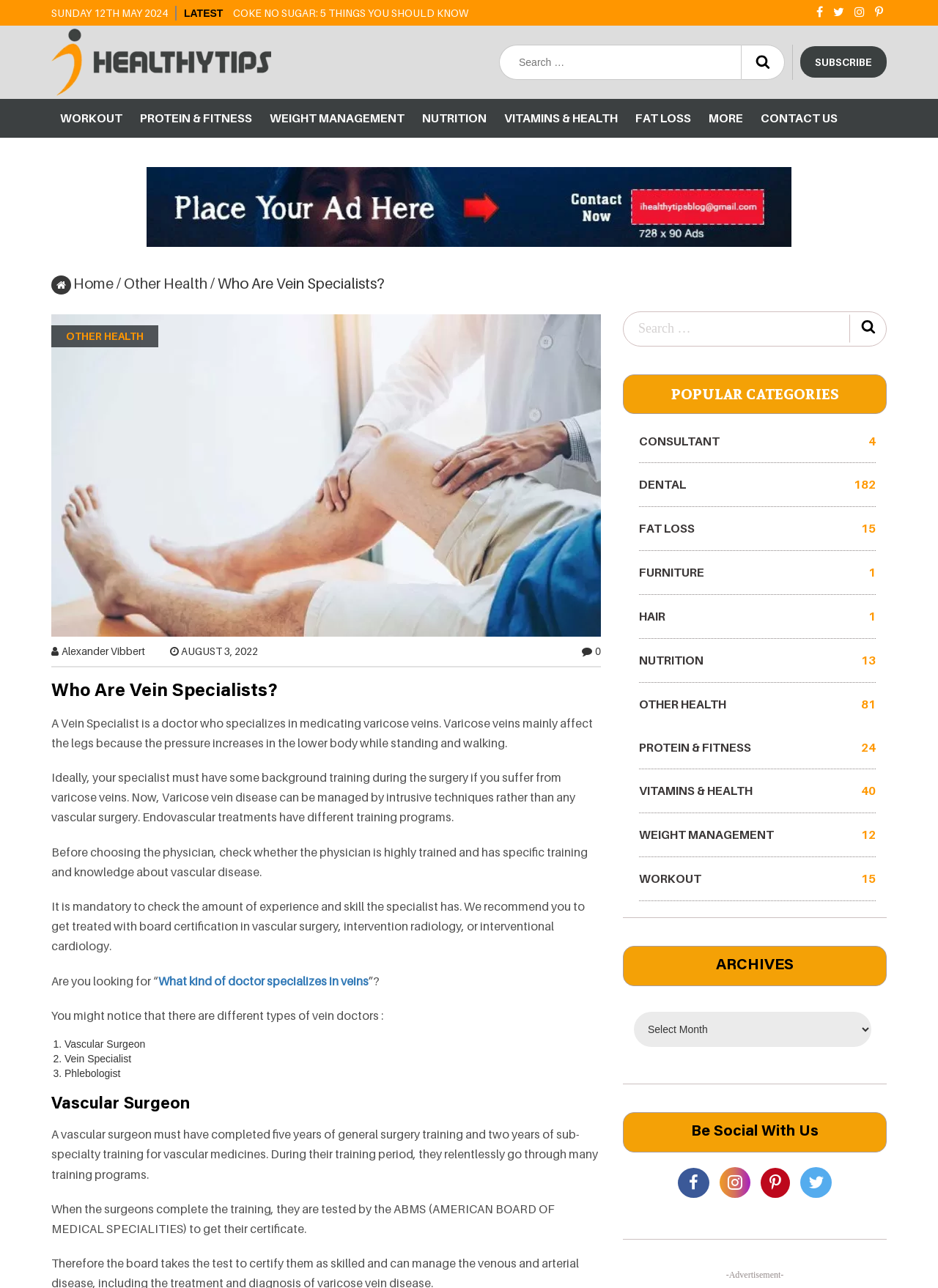Locate the bounding box coordinates of the element to click to perform the following action: 'Check the 'OTHER HEALTH' category'. The coordinates should be given as four float values between 0 and 1, in the form of [left, top, right, bottom].

[0.07, 0.256, 0.153, 0.266]